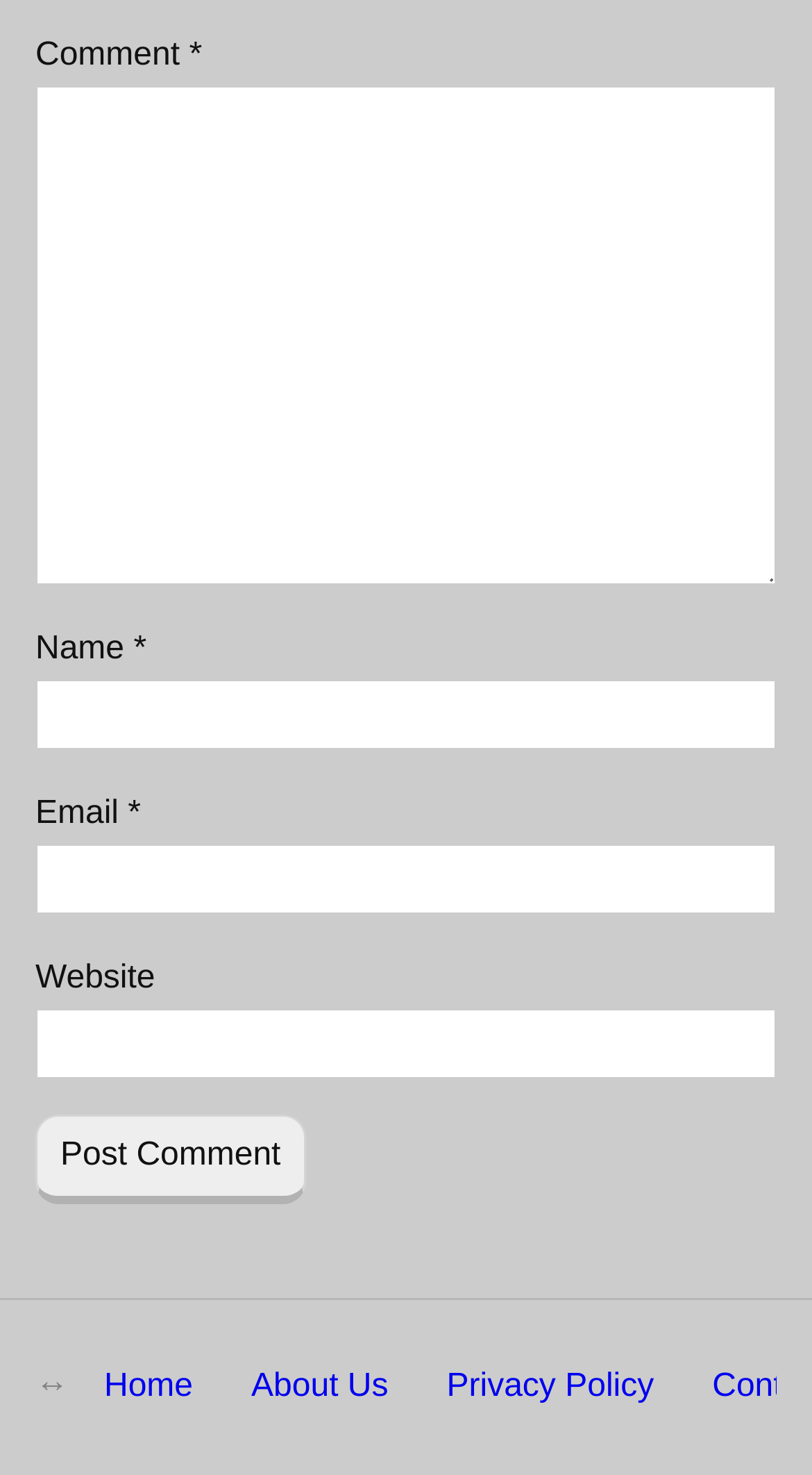Pinpoint the bounding box coordinates of the element to be clicked to execute the instruction: "Input your email".

[0.044, 0.572, 0.956, 0.62]